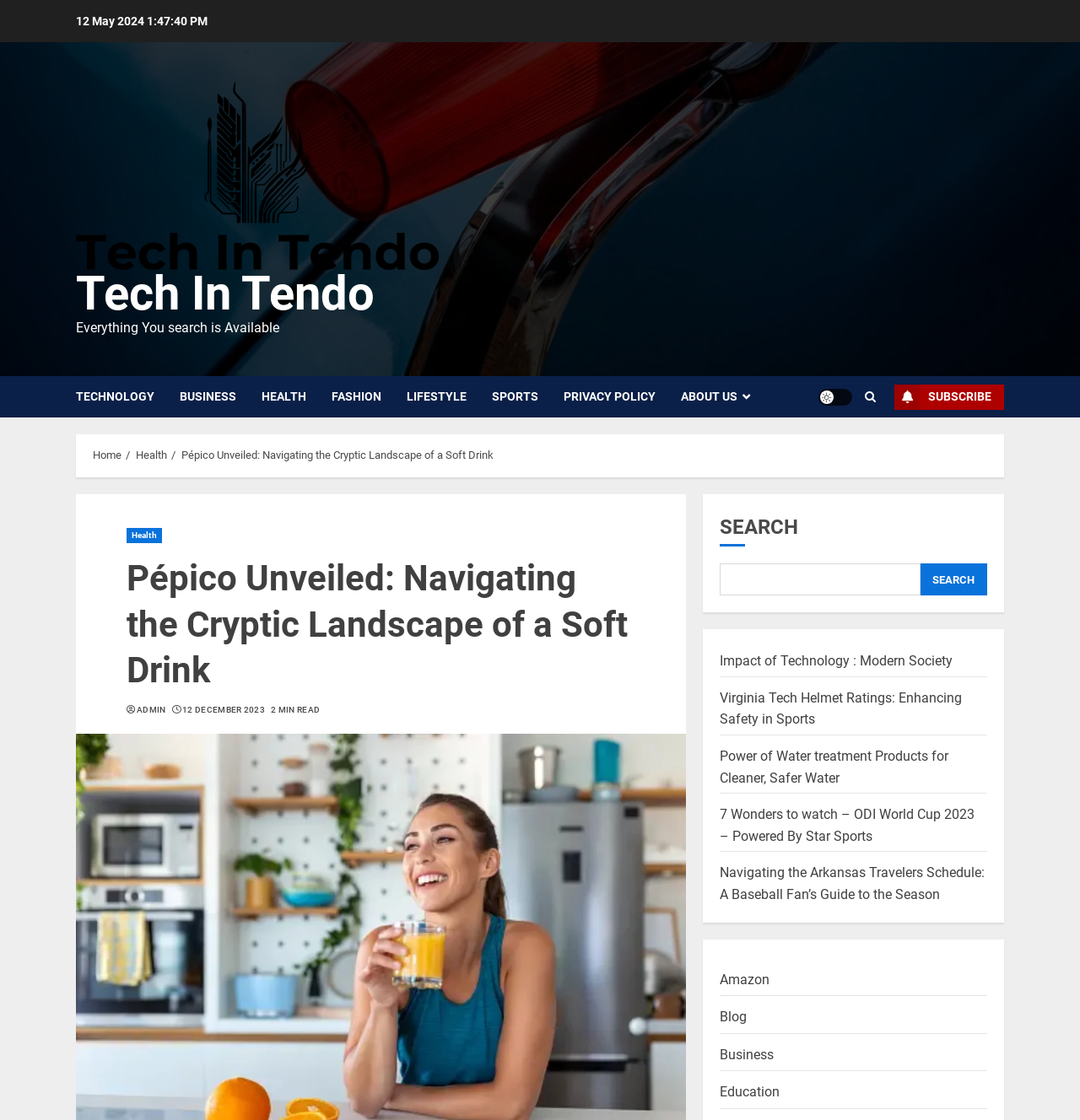Please respond to the question using a single word or phrase:
What is the estimated reading time of the article?

2 MIN READ